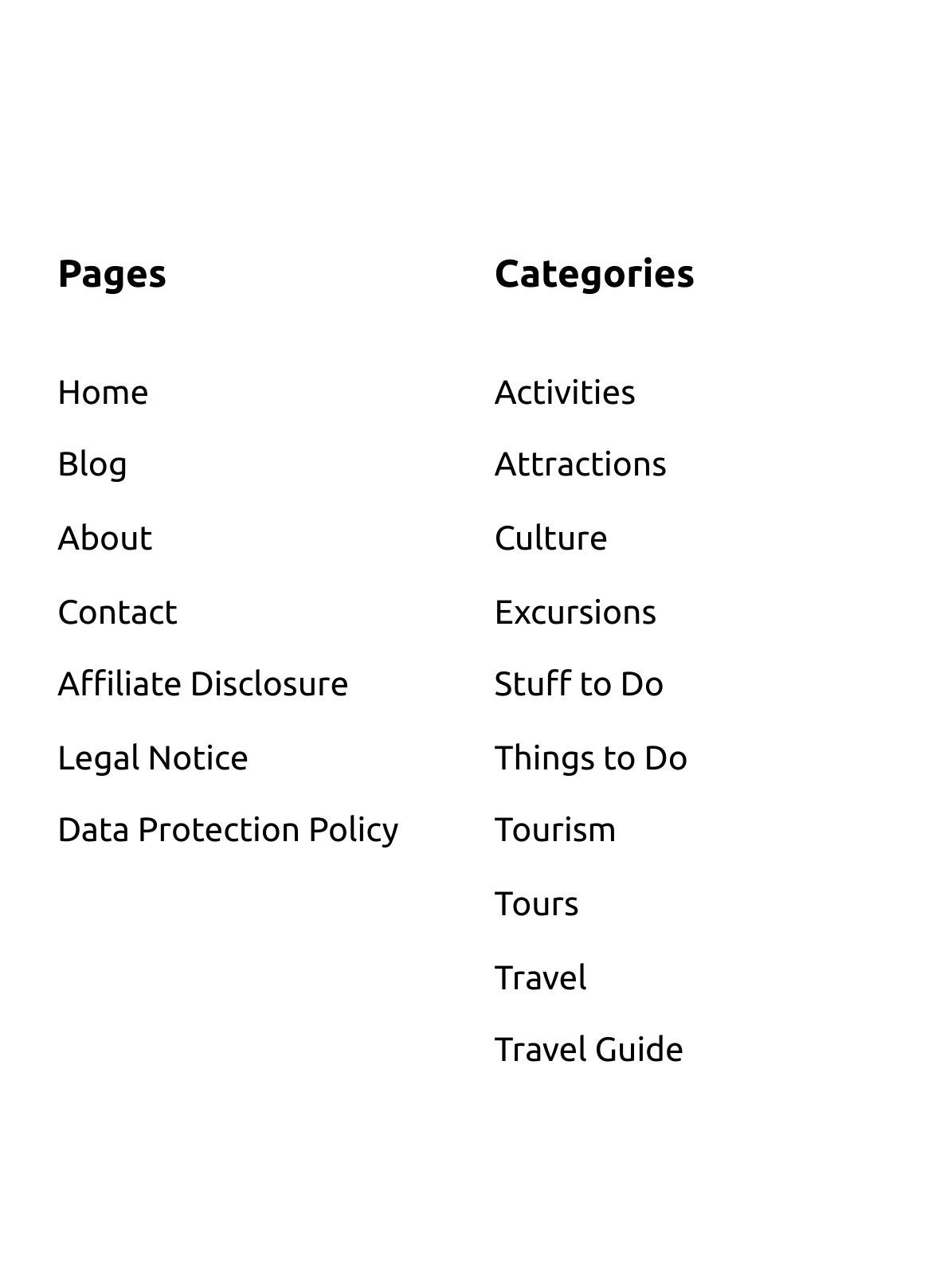Please identify the bounding box coordinates of the element's region that I should click in order to complete the following instruction: "go to home page". The bounding box coordinates consist of four float numbers between 0 and 1, i.e., [left, top, right, bottom].

[0.062, 0.283, 0.16, 0.325]